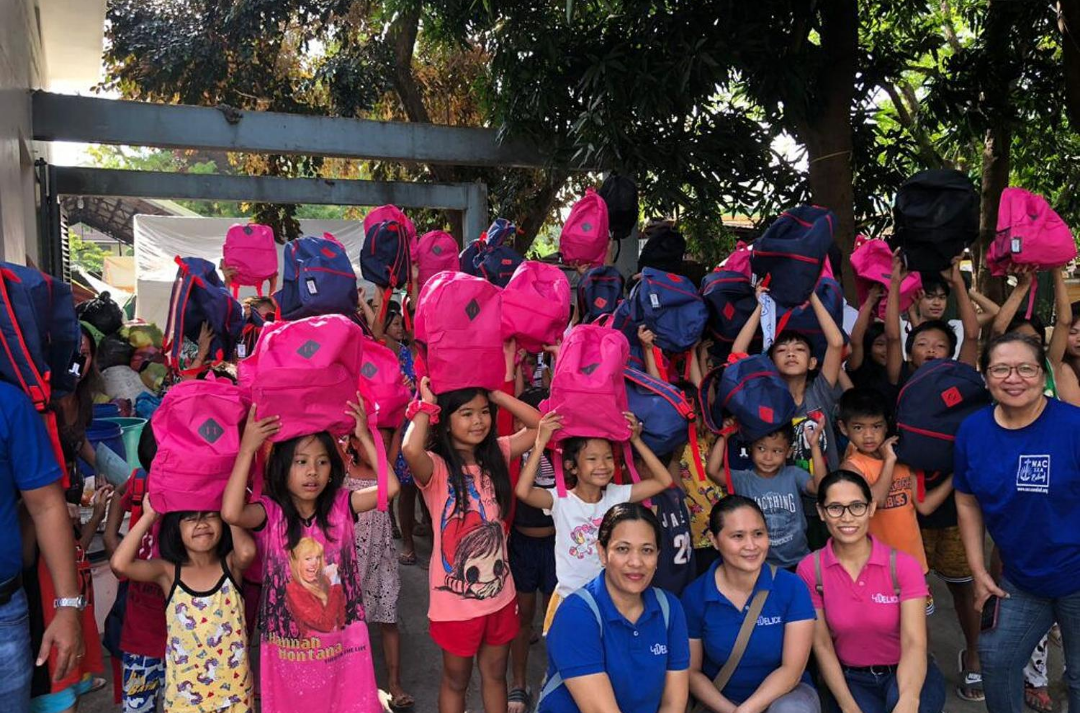What is the dominant atmosphere in the scene?
Look at the screenshot and respond with one word or a short phrase.

Positive